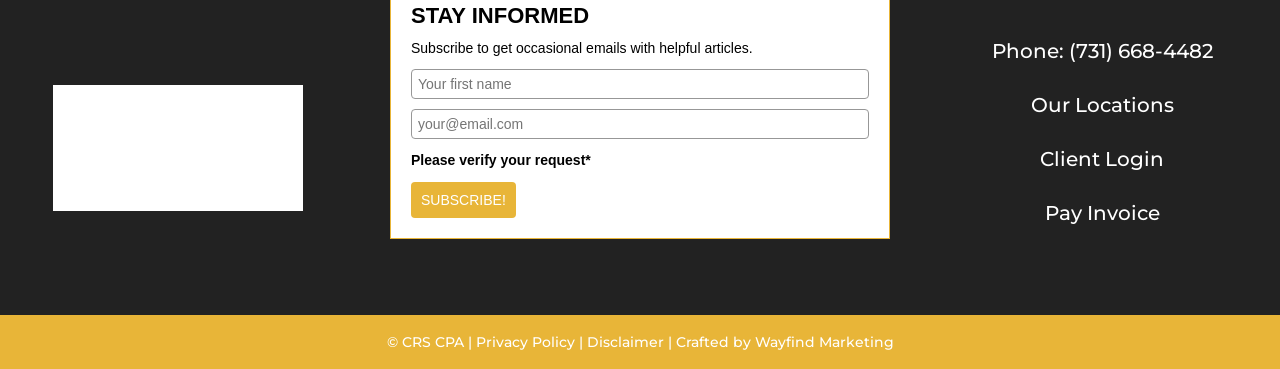Please identify the bounding box coordinates of the element's region that should be clicked to execute the following instruction: "Click the CRS CPAs logo". The bounding box coordinates must be four float numbers between 0 and 1, i.e., [left, top, right, bottom].

[0.041, 0.105, 0.236, 0.17]